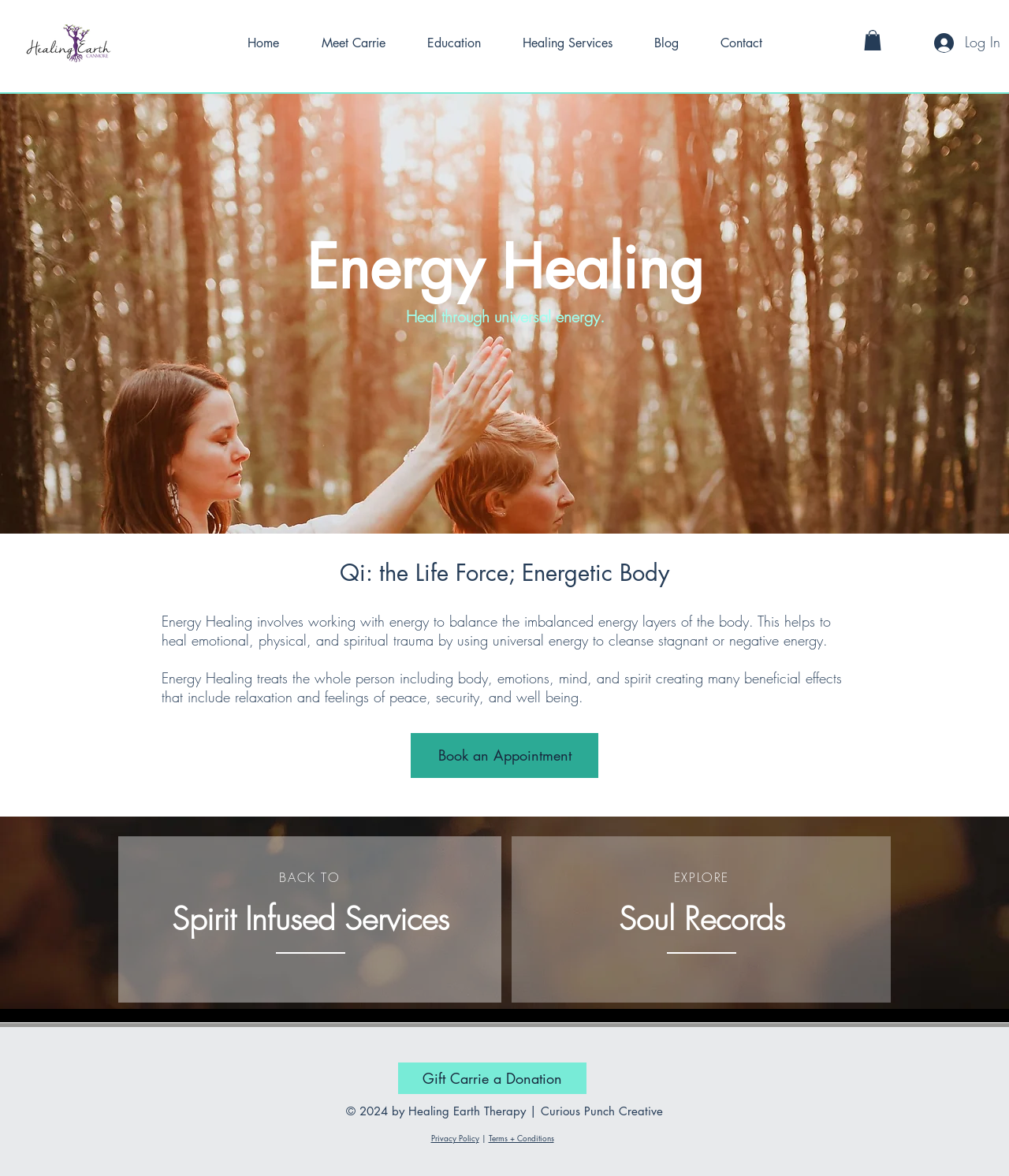Determine the bounding box coordinates (top-left x, top-left y, bottom-right x, bottom-right y) of the UI element described in the following text: Healing Services

[0.497, 0.02, 0.627, 0.053]